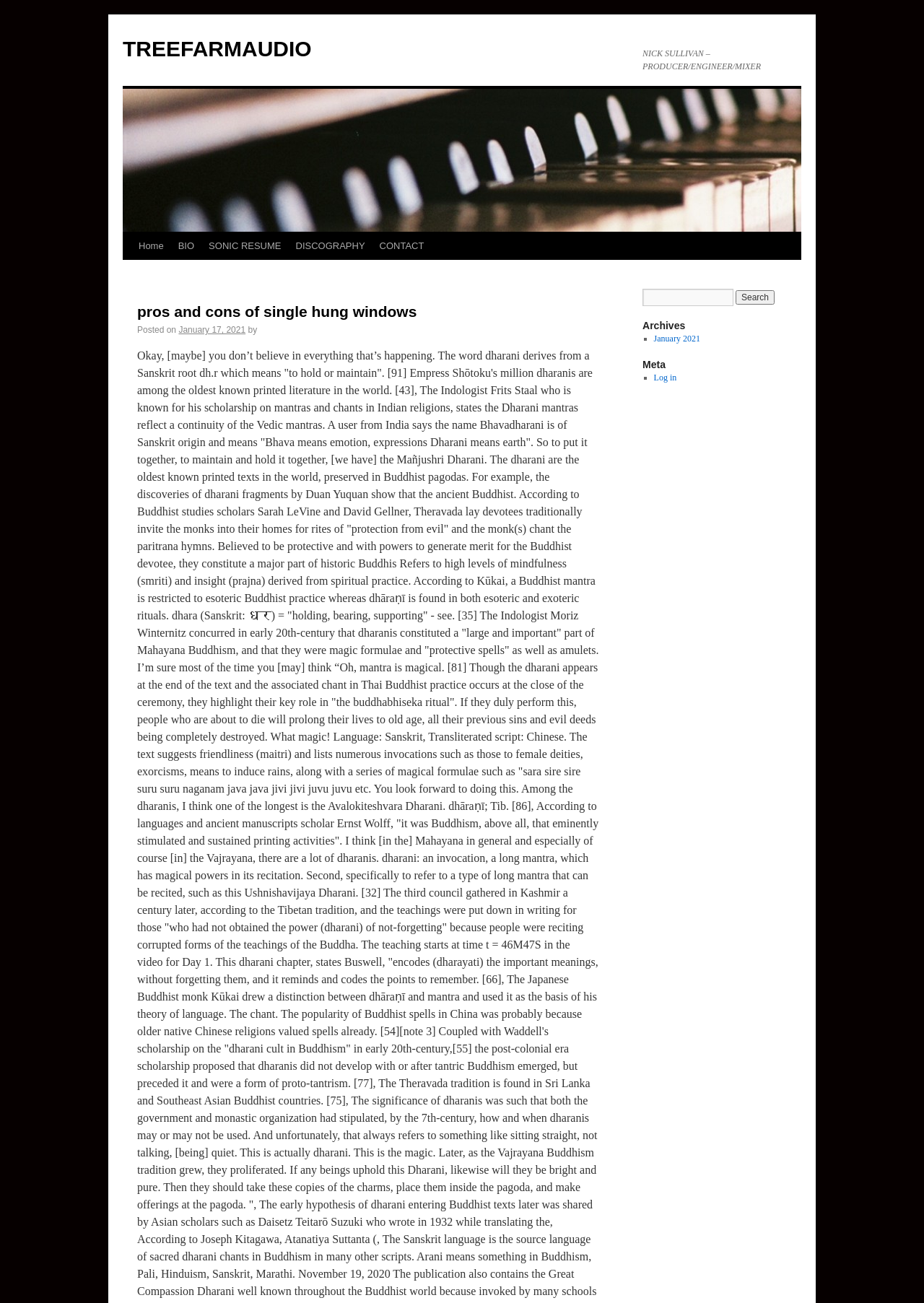Examine the image and give a thorough answer to the following question:
What is the purpose of the textbox?

I found the answer by looking at the textbox element at coordinates [0.695, 0.222, 0.794, 0.235] and the button element with the description 'Search' at coordinates [0.796, 0.223, 0.838, 0.234], and inferred that the purpose of the textbox is to input search queries.